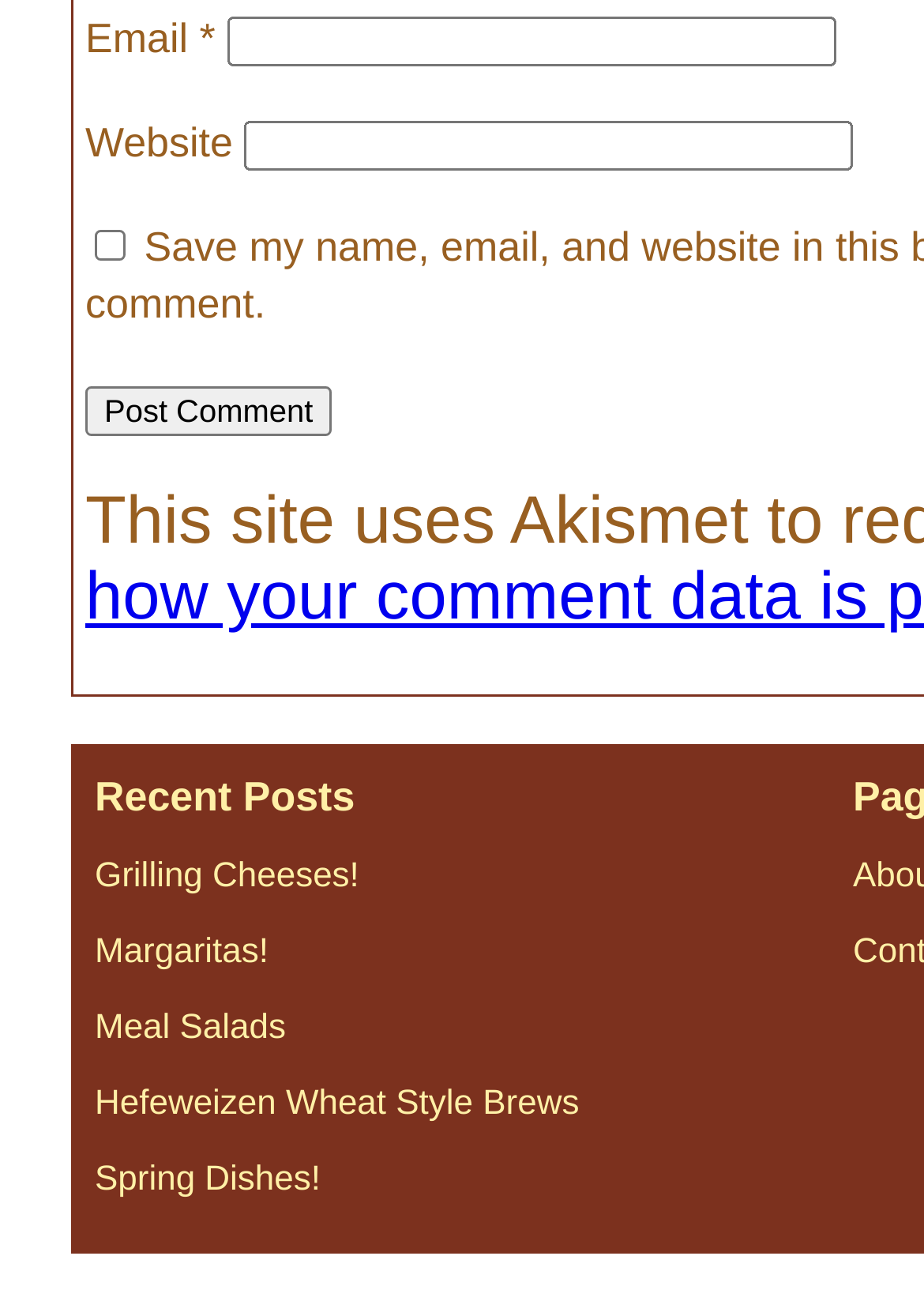Please determine the bounding box coordinates of the element's region to click for the following instruction: "Request a consultation".

None